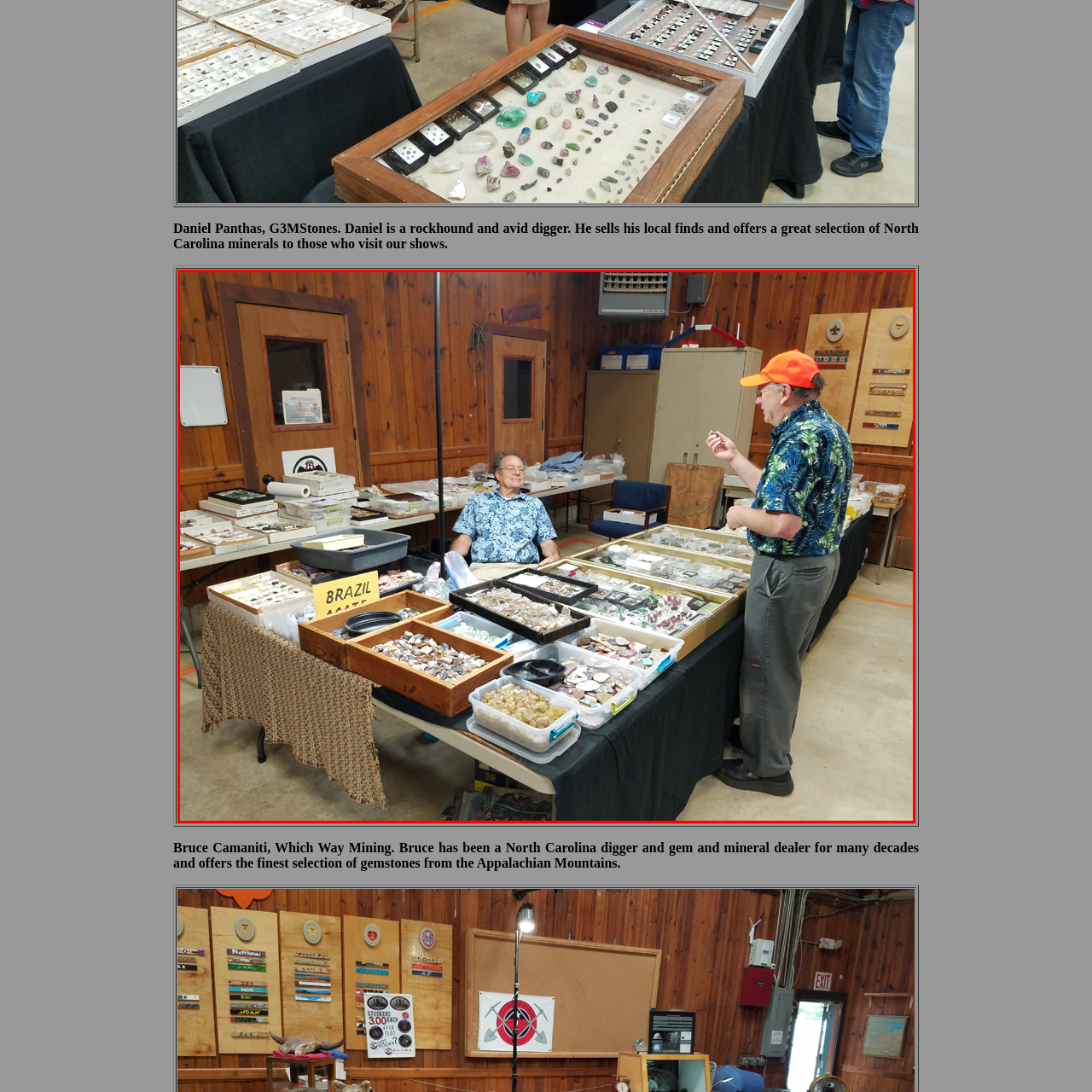Where are the agates from? Please look at the image within the red bounding box and provide a one-word or short-phrase answer based on what you see.

Brazil